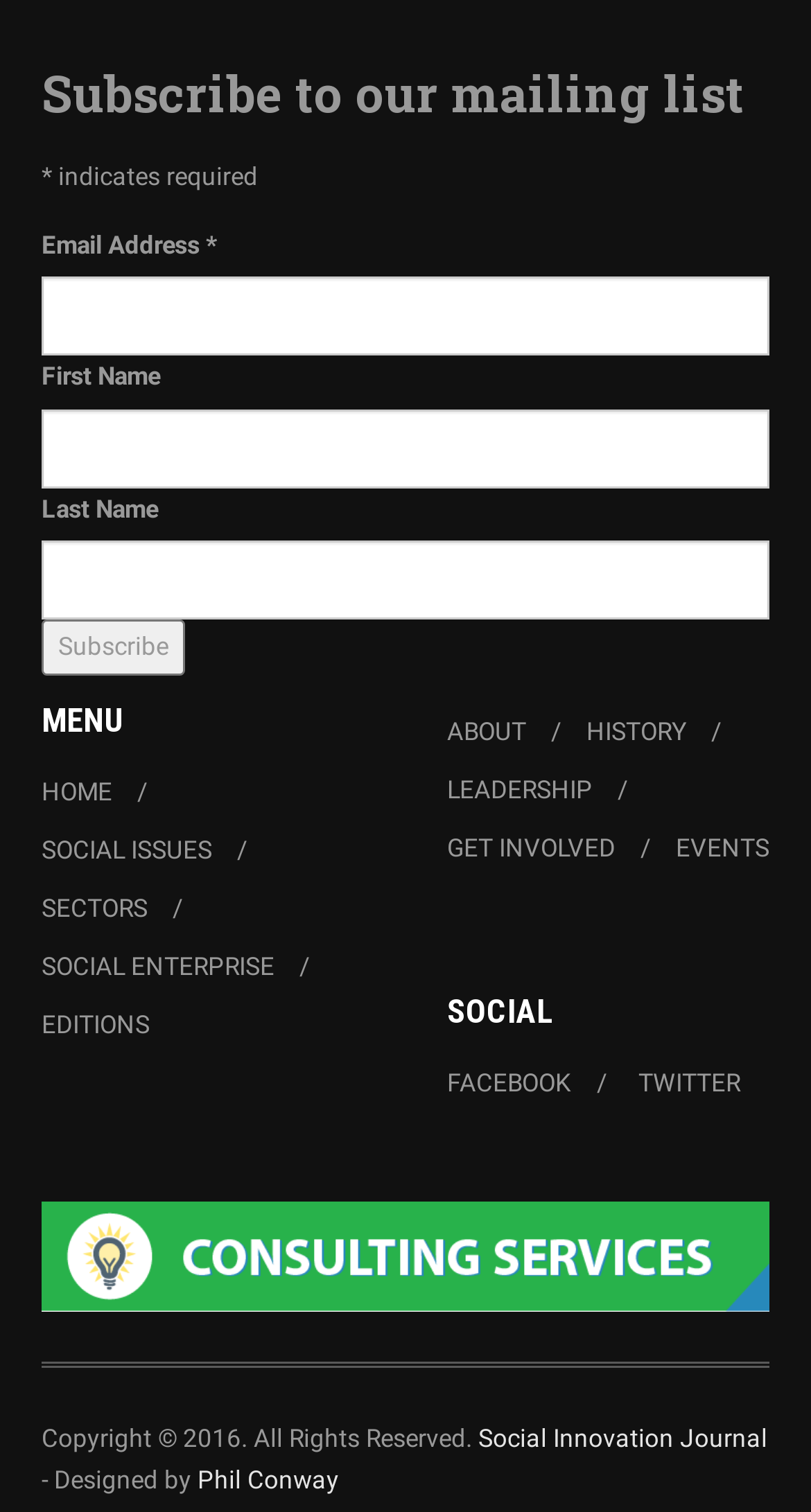What is the name of the designer mentioned at the bottom?
Answer the question with a thorough and detailed explanation.

The webpage mentions '- Designed by Phil Conway' at the bottom, which suggests that Phil Conway is the designer of the webpage.